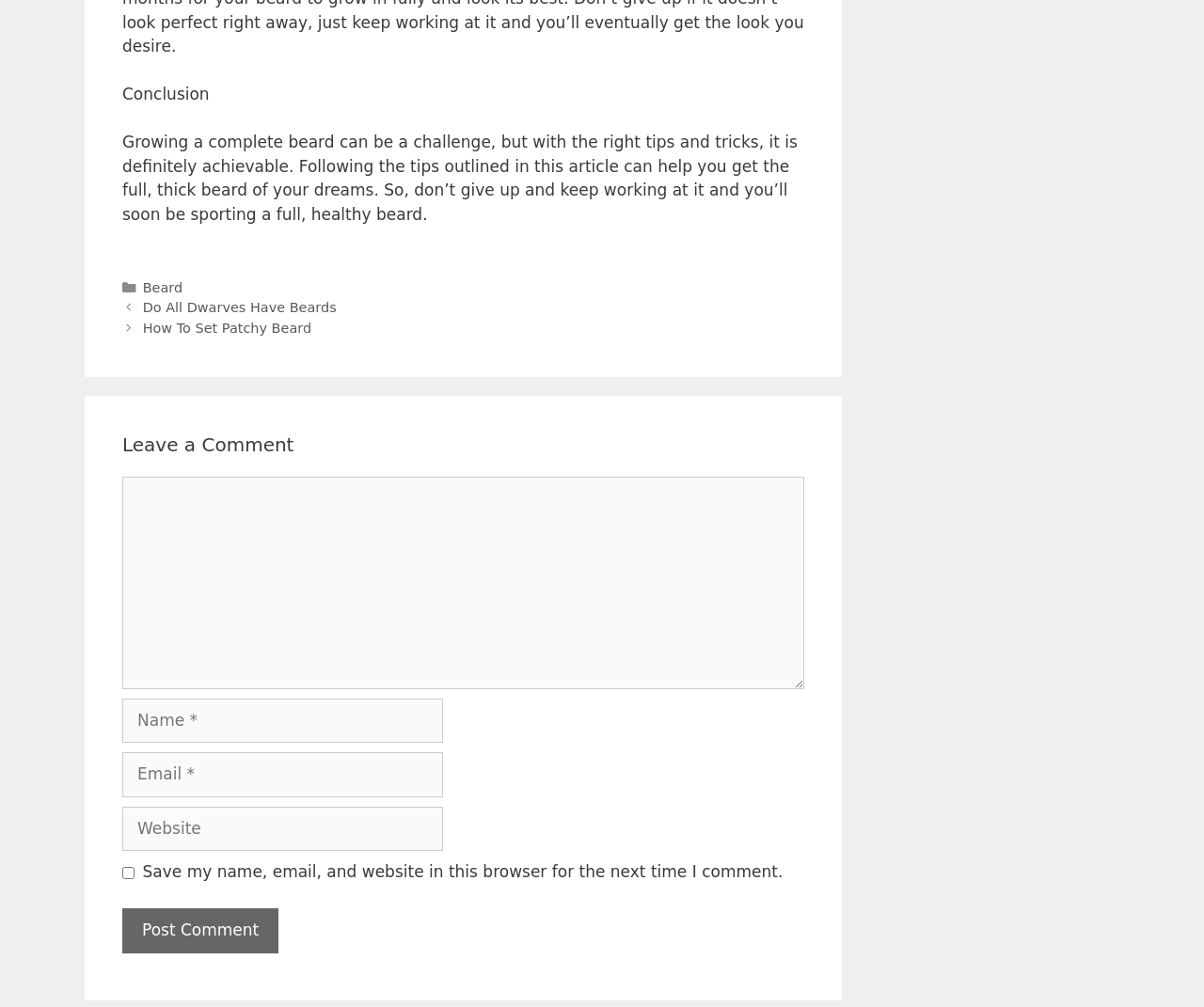What type of content is categorized under 'Beard'?
Use the information from the screenshot to give a comprehensive response to the question.

The link 'Beard' is categorized under 'Categories', which suggests that it is a category for posts related to beards. This implies that clicking on the link will take the user to a page with posts about beards.